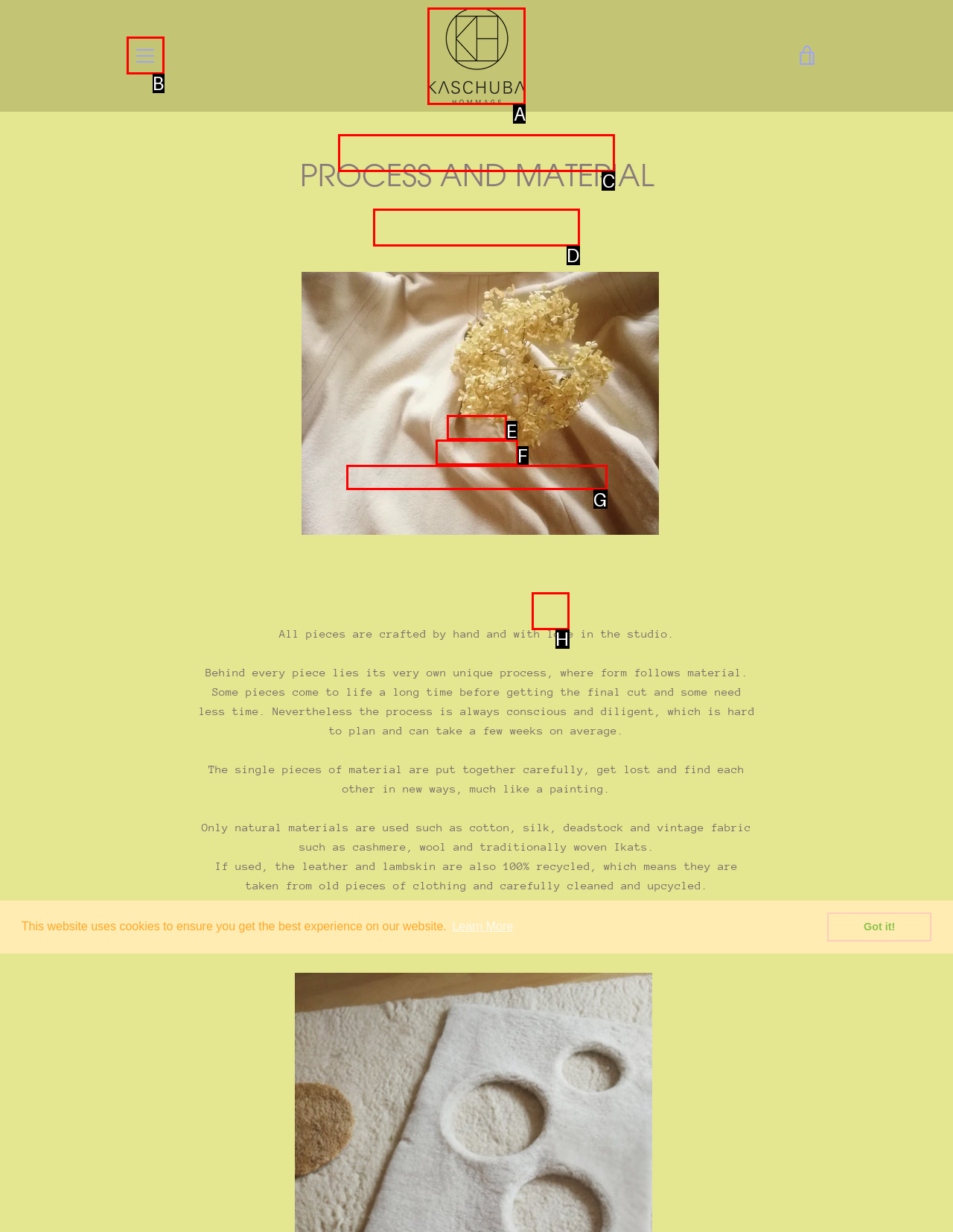Given the task: Click the MENU button, indicate which boxed UI element should be clicked. Provide your answer using the letter associated with the correct choice.

B